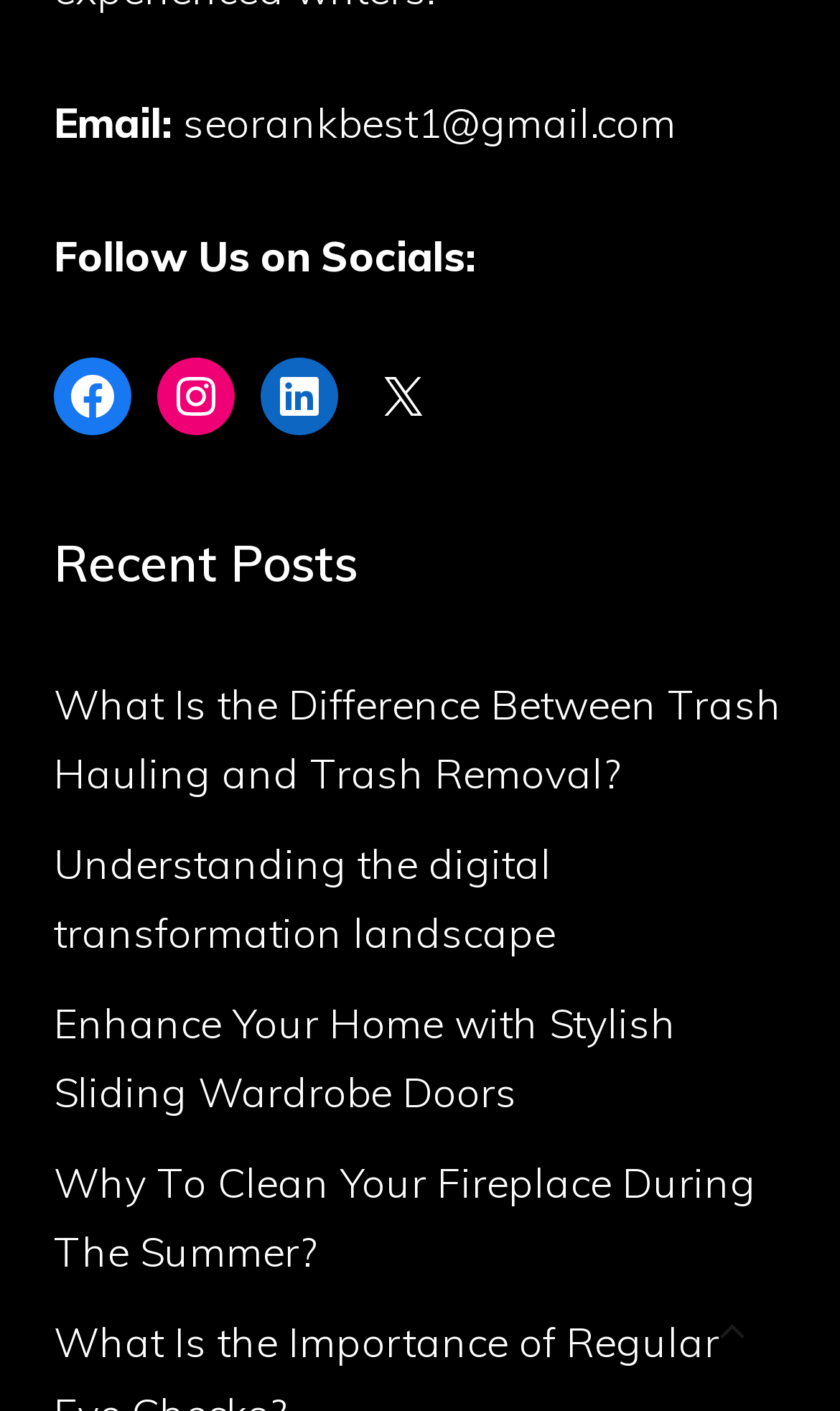Identify the bounding box coordinates of the clickable region to carry out the given instruction: "Follow us on Facebook".

[0.064, 0.253, 0.156, 0.308]